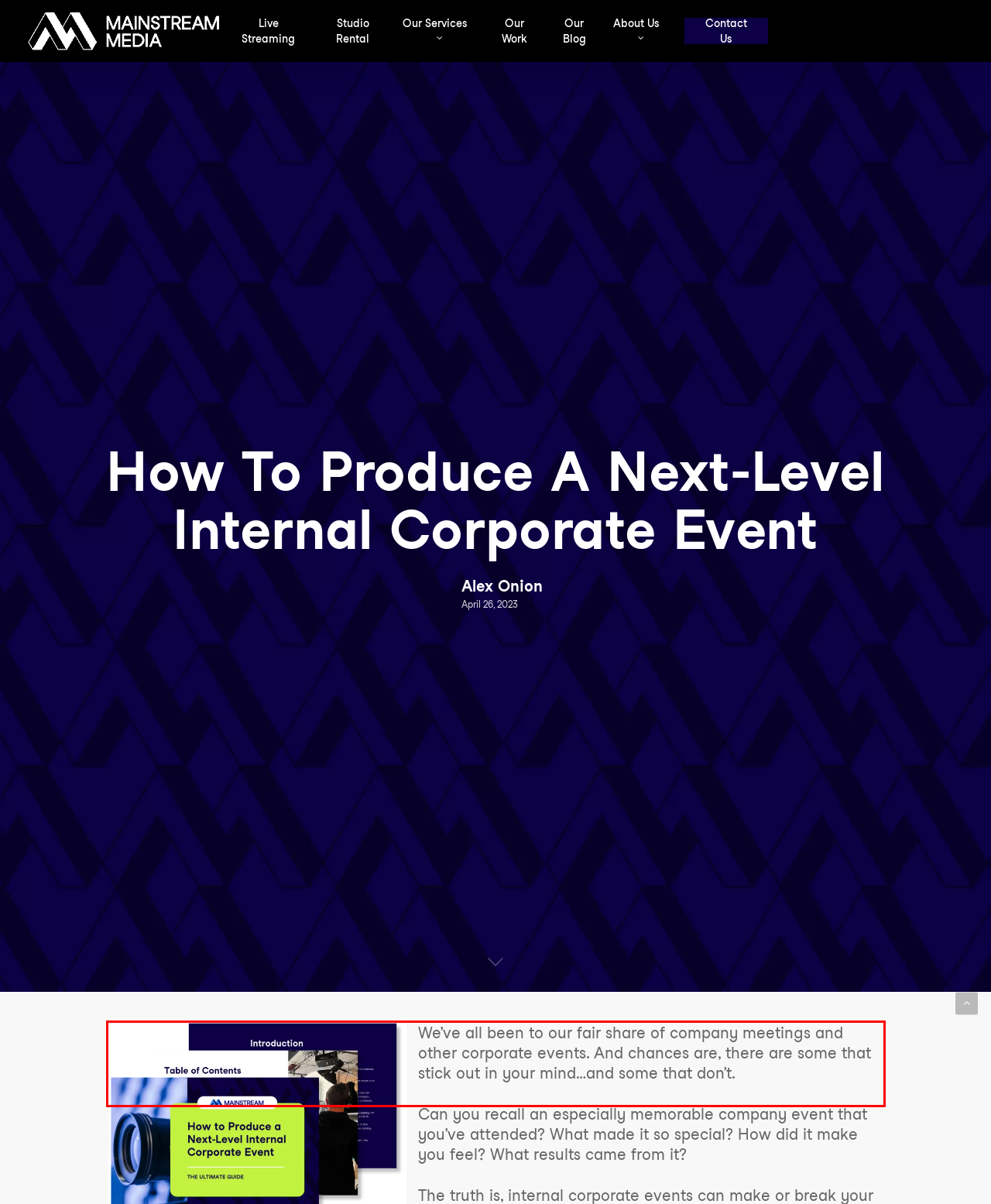Please analyze the screenshot of a webpage and extract the text content within the red bounding box using OCR.

We’ve all been to our fair share of company meetings and other corporate events. And chances are, there are some that stick out in your mind…and some that don’t.